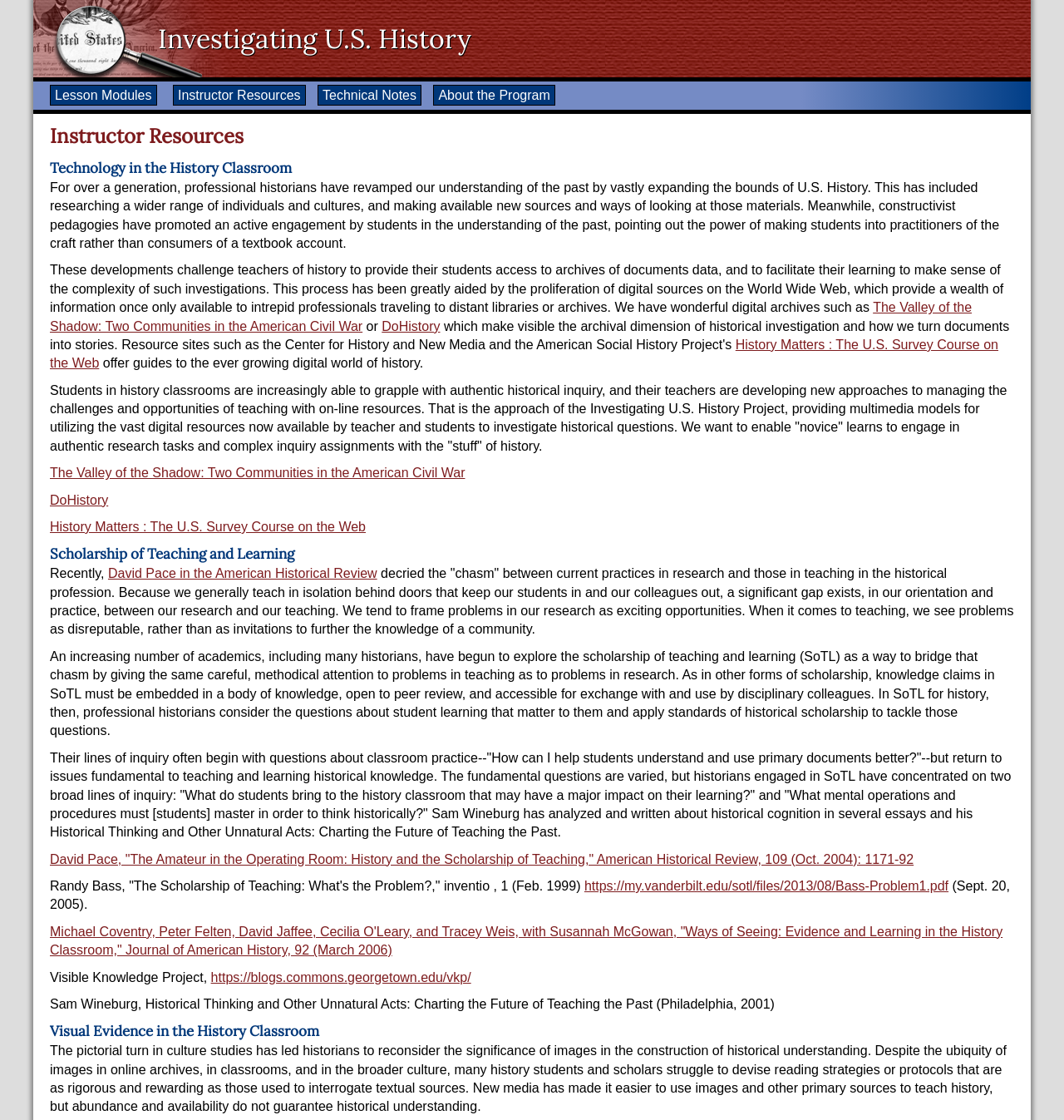What is the focus of the Scholarship of Teaching and Learning?
Based on the visual details in the image, please answer the question thoroughly.

According to the webpage, the Scholarship of Teaching and Learning (SoTL) aims to bridge the gap between current practices in research and those in teaching in the historical profession, by giving the same careful, methodical attention to problems in teaching as to problems in research.